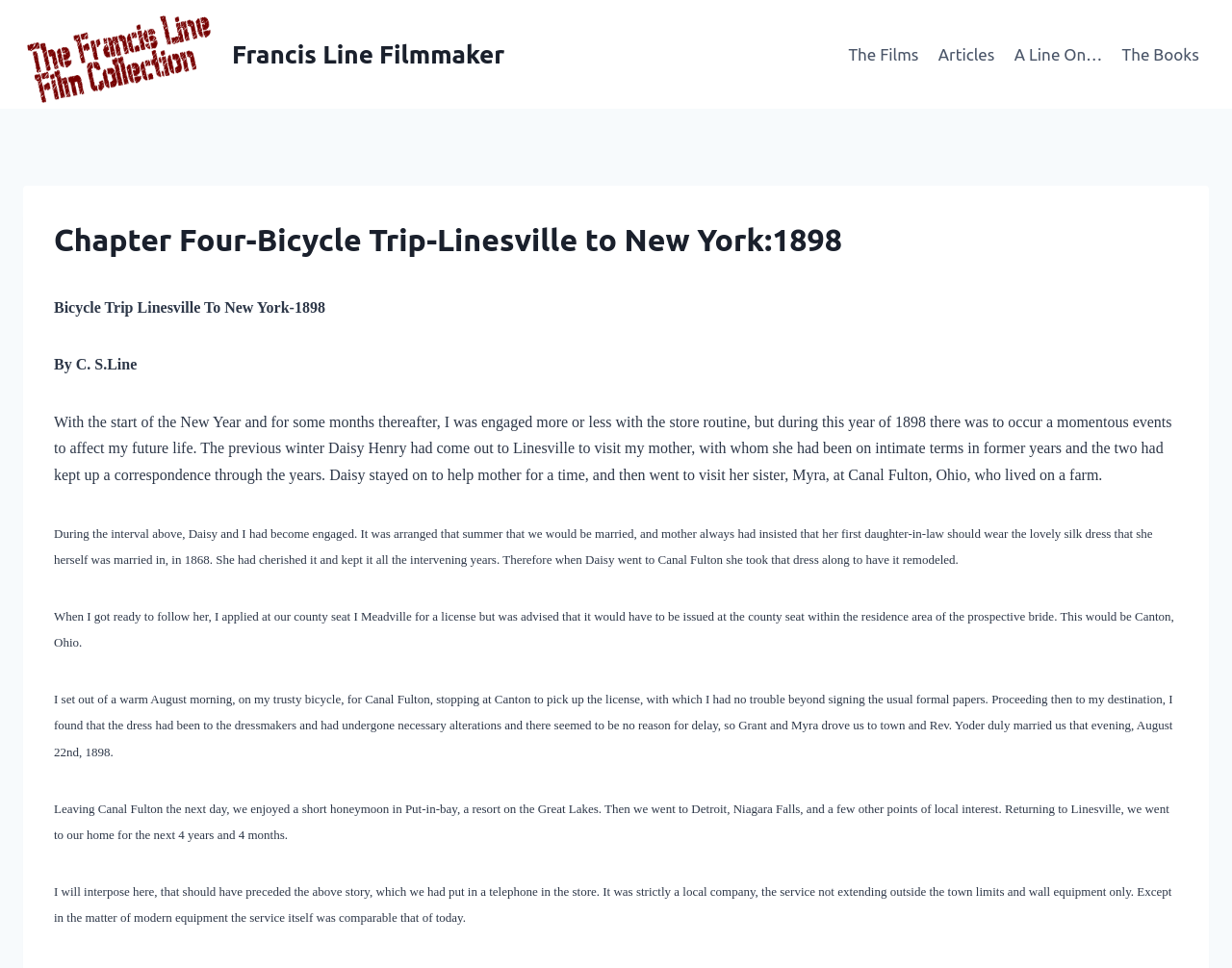Analyze the image and give a detailed response to the question:
What was the author's occupation?

The author was engaged in the store routine, as mentioned in the text 'With the start of the New Year and for some months thereafter, I was engaged more or less with the store routine, but during this year of 1898 there was to occur a momentous event to affect my future life.'